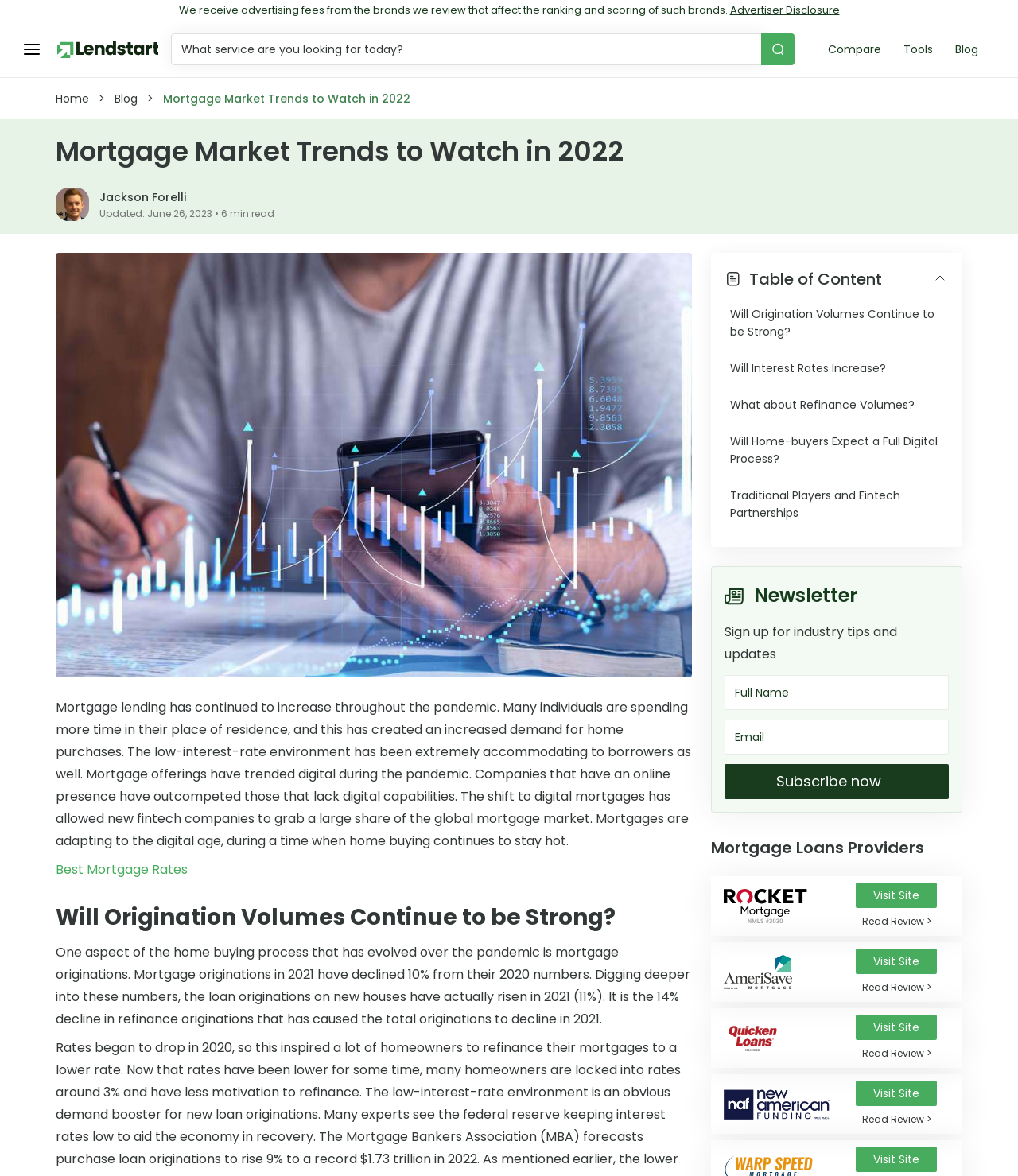Identify and provide the text content of the webpage's primary headline.

Mortgage Market Trends to Watch in 2022